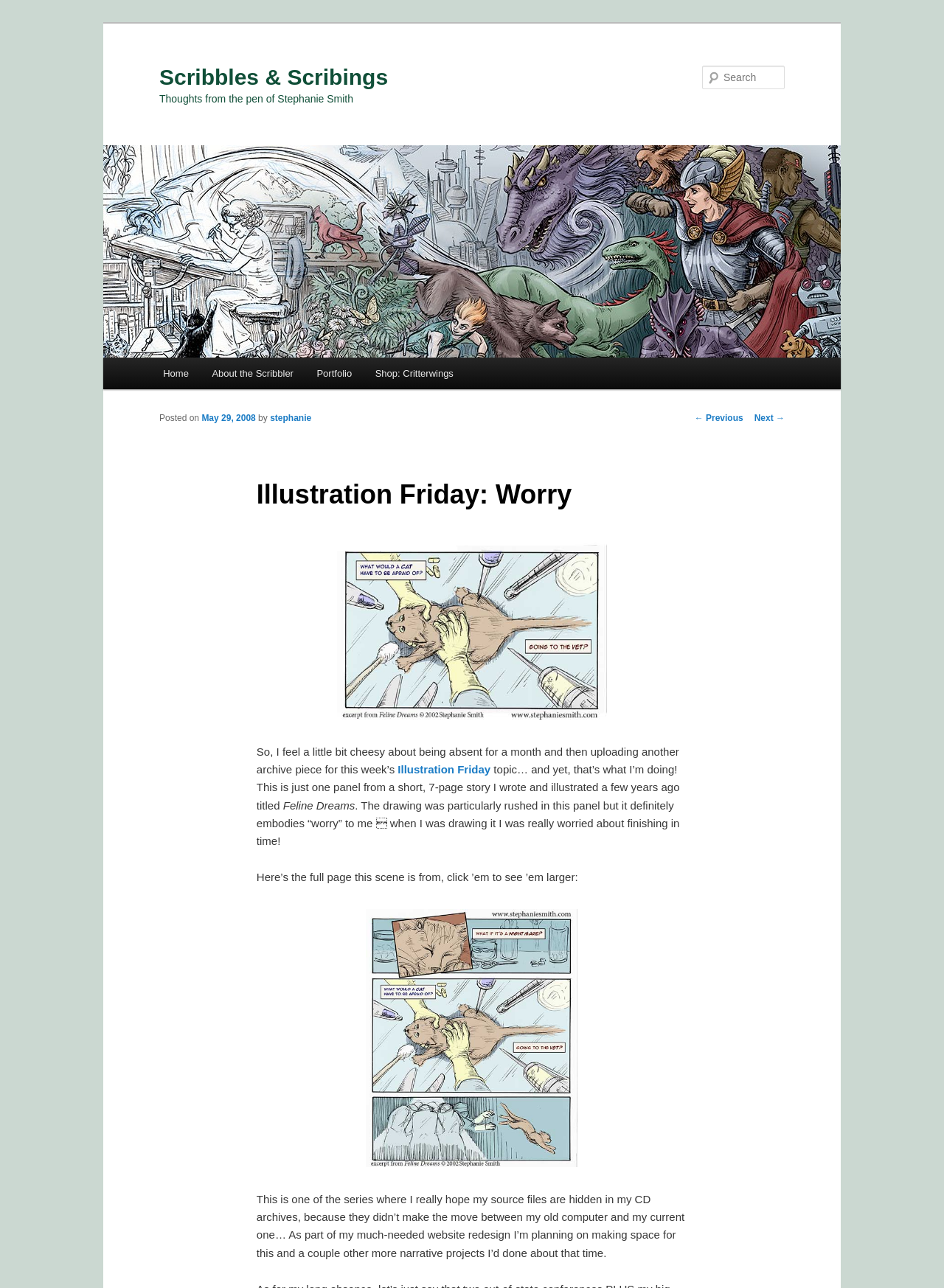Find the bounding box coordinates of the element I should click to carry out the following instruction: "Go to the Home page".

None